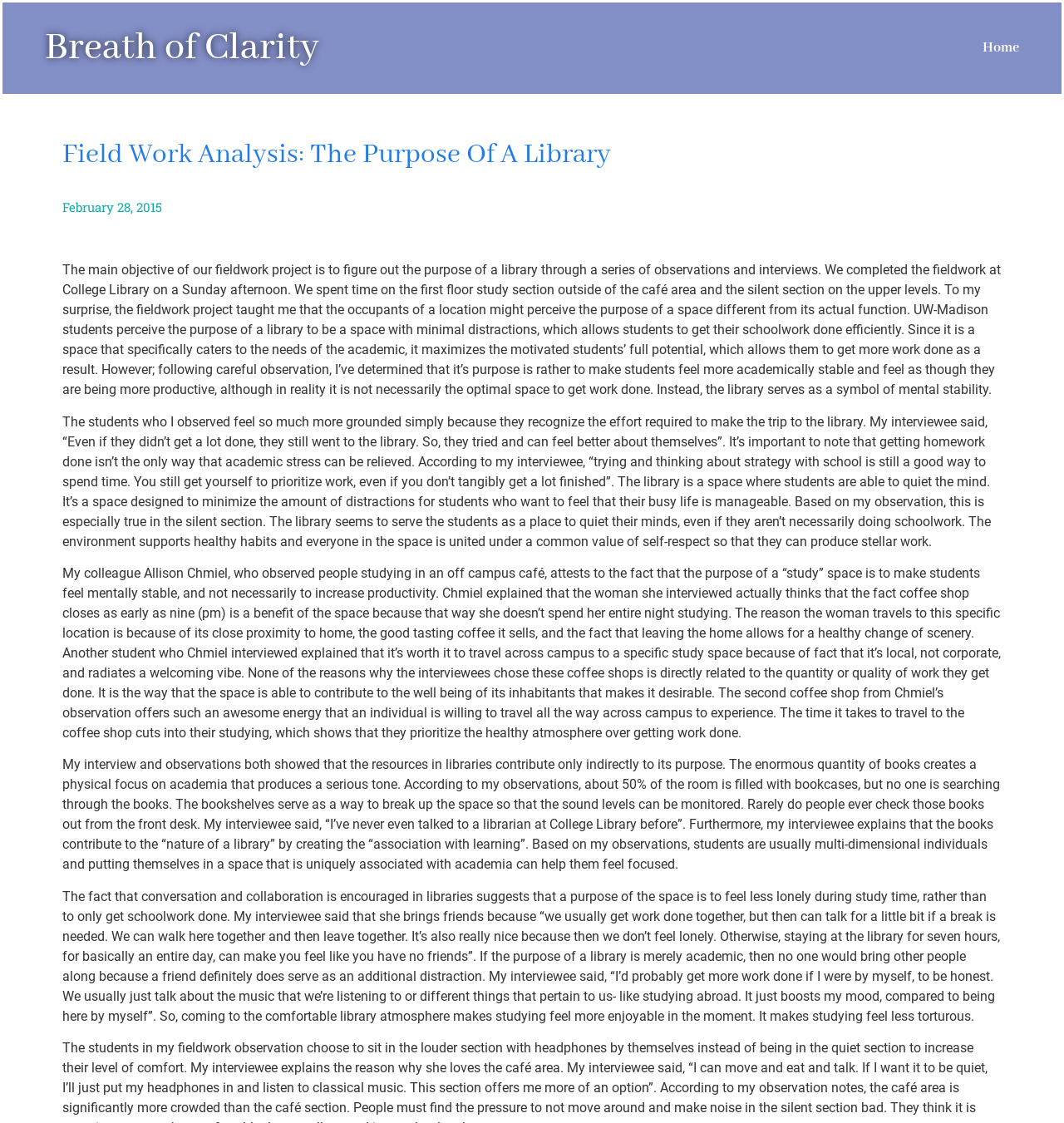Identify and provide the text of the main header on the webpage.

Breath of Clarity